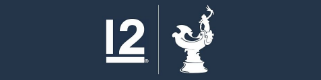Please give a short response to the question using one word or a phrase:
What is the event's rich history combined with?

Modern aesthetic